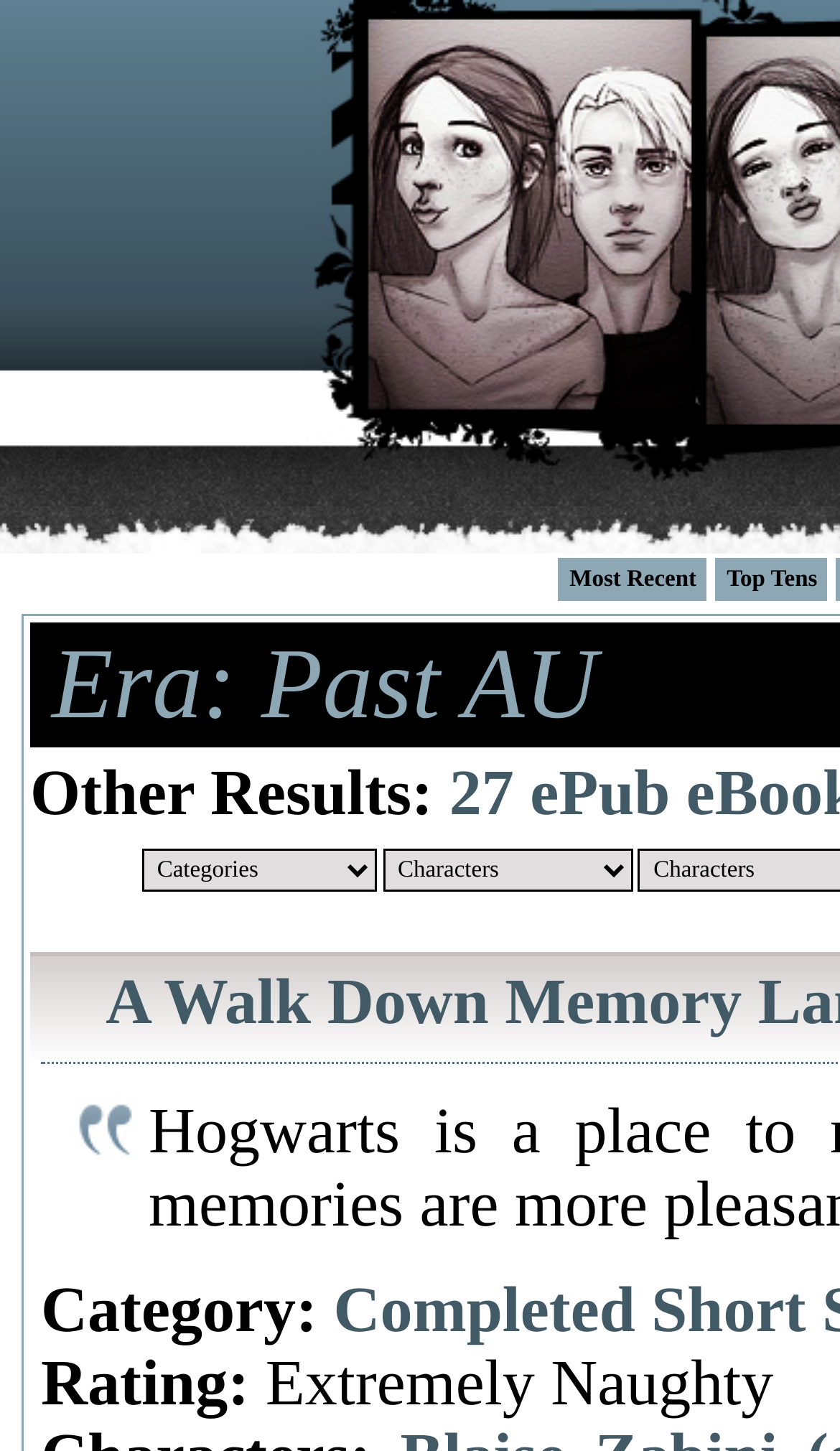What is the rating of the current selection?
Refer to the image and give a detailed answer to the query.

I searched the webpage and found a label 'Rating:' with a corresponding value 'Extremely Naughty', which indicates the rating of the current selection.